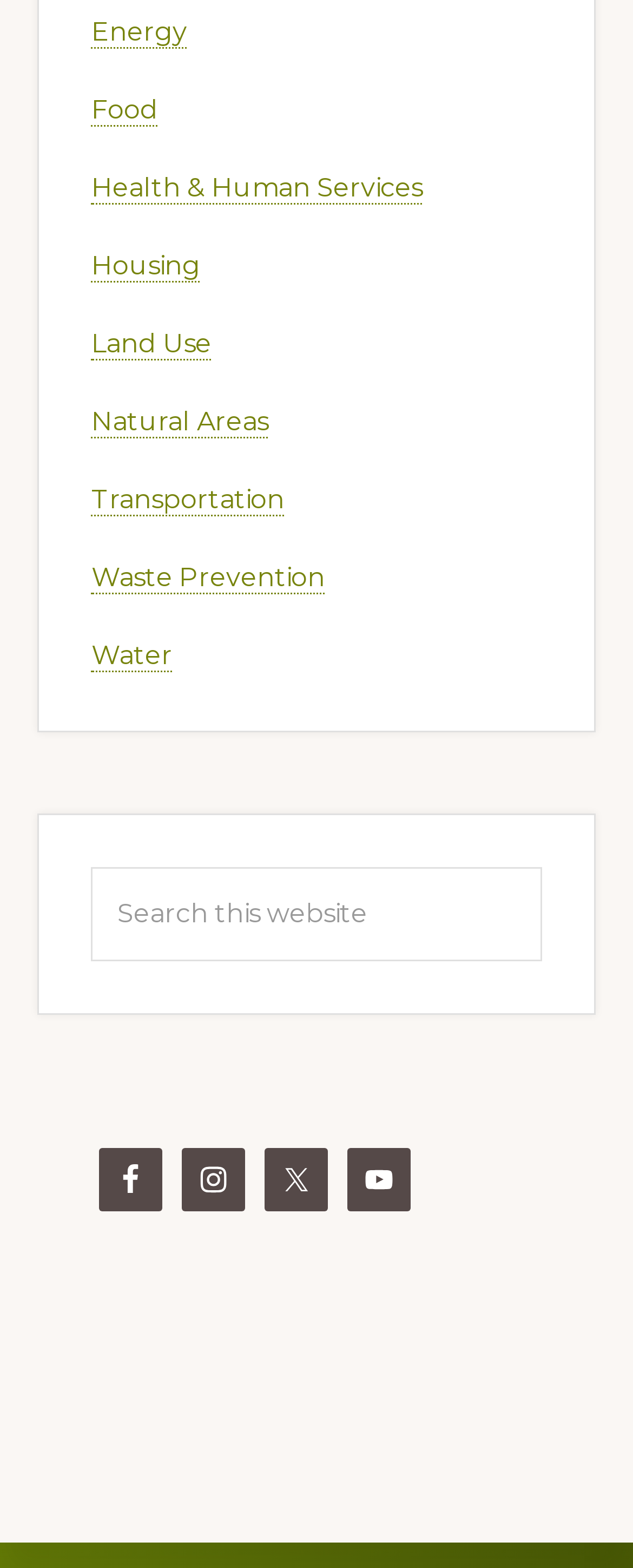Using the given element description, provide the bounding box coordinates (top-left x, top-left y, bottom-right x, bottom-right y) for the corresponding UI element in the screenshot: Waste Prevention

[0.145, 0.358, 0.514, 0.379]